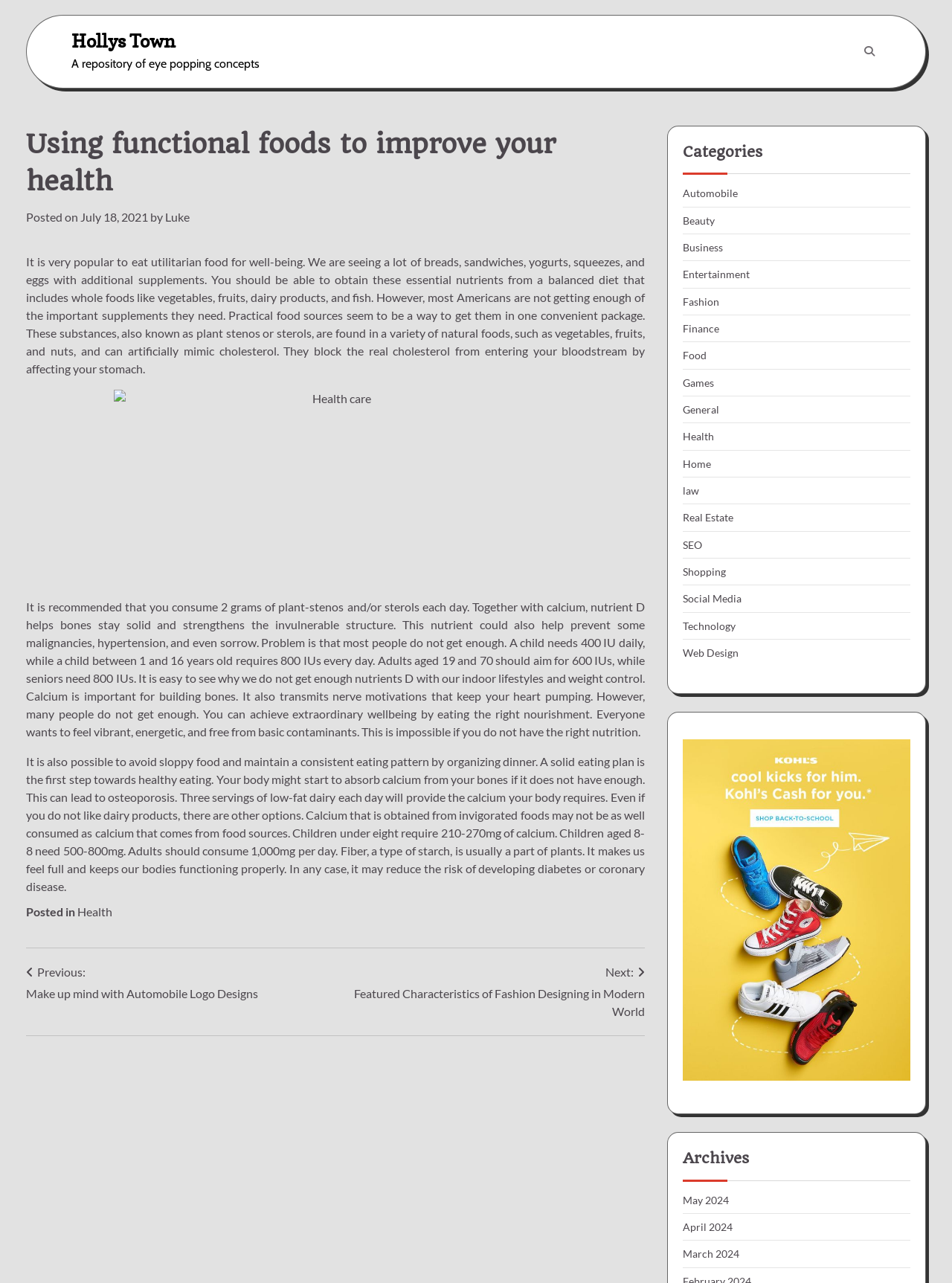Who is the author of the current article? Examine the screenshot and reply using just one word or a brief phrase.

Luke